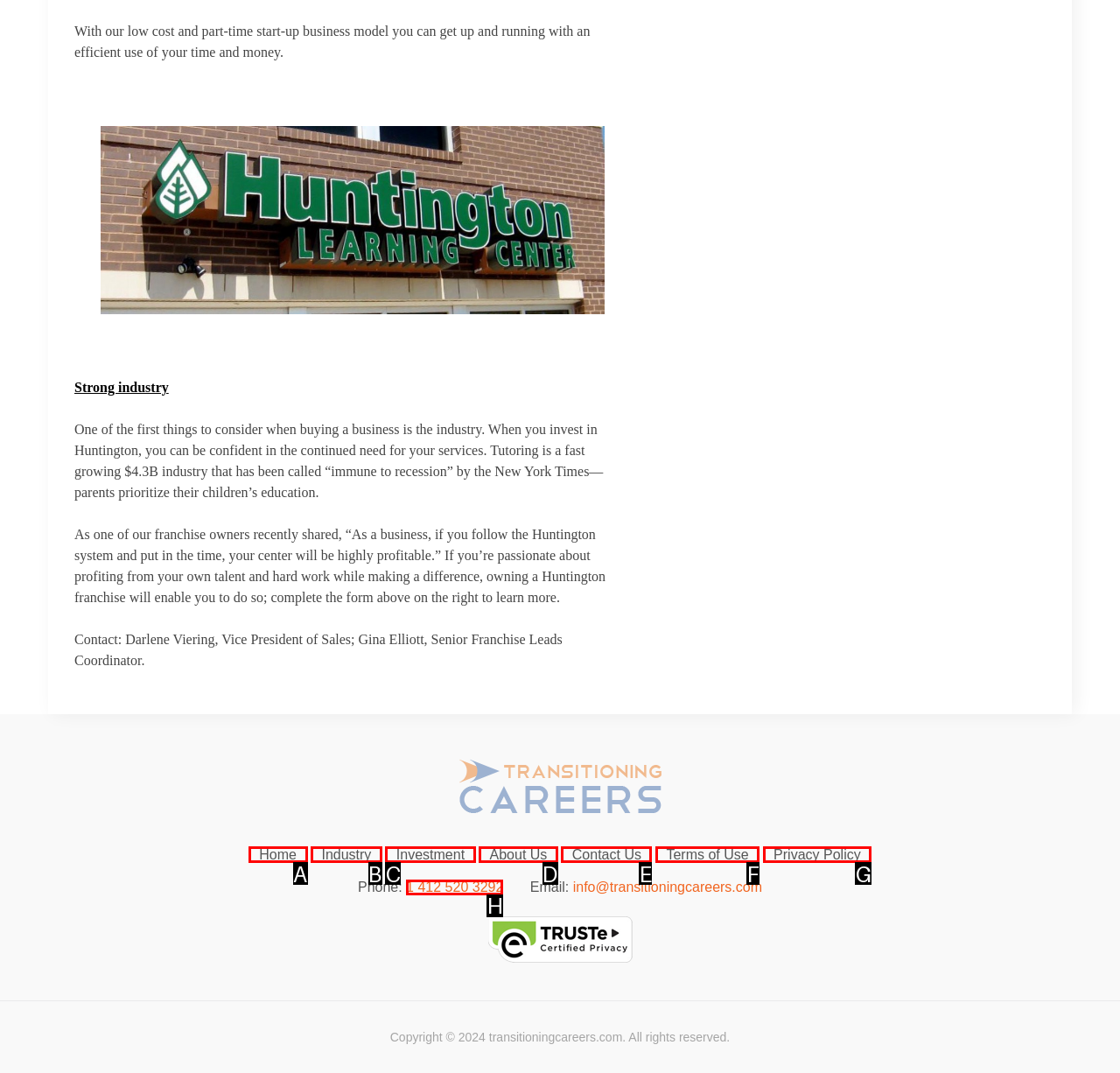Identify the HTML element to click to fulfill this task: Share on Facebook
Answer with the letter from the given choices.

None